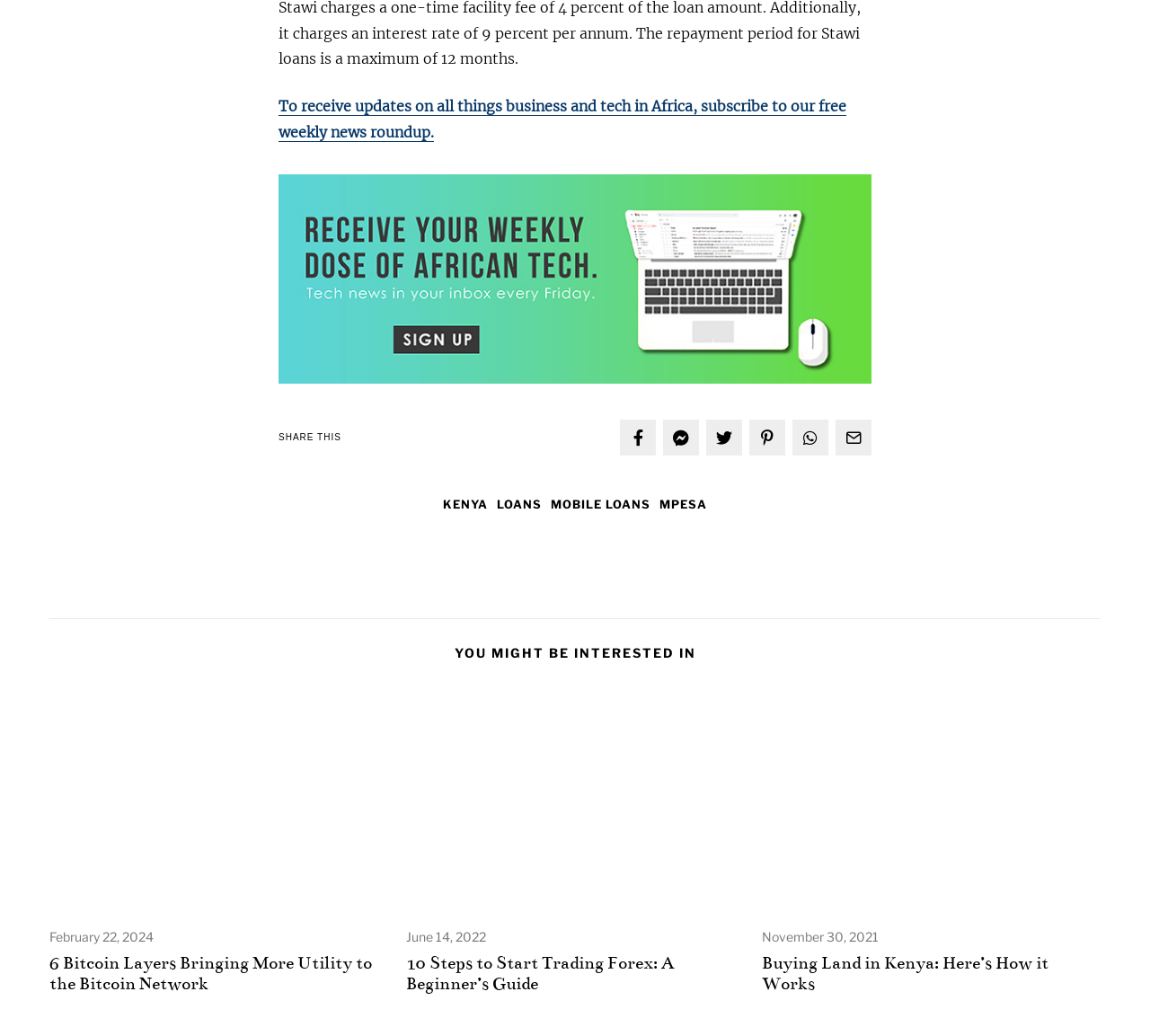Locate the bounding box coordinates of the element you need to click to accomplish the task described by this instruction: "Read about 6 Bitcoin Layers Bringing More Utility to the Bitcoin Network".

[0.043, 0.92, 0.337, 0.96]